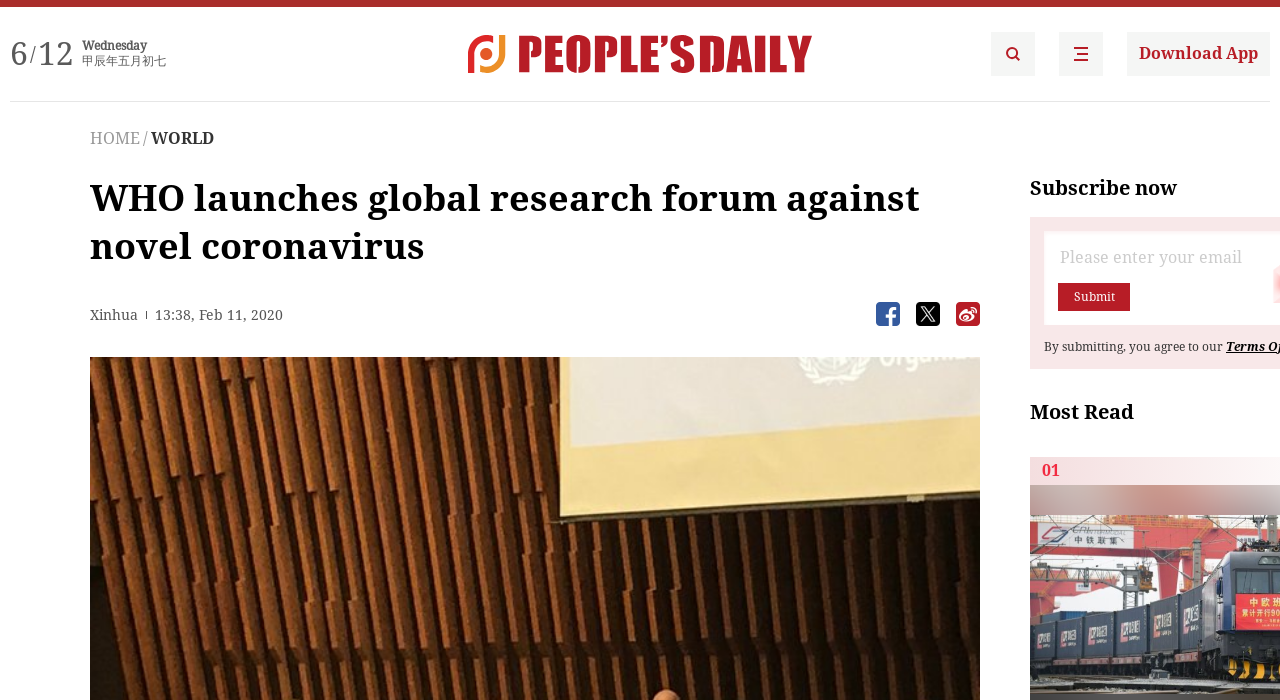Using the provided element description "alt="People's Daily English language App"", determine the bounding box coordinates of the UI element.

[0.827, 0.046, 0.862, 0.109]